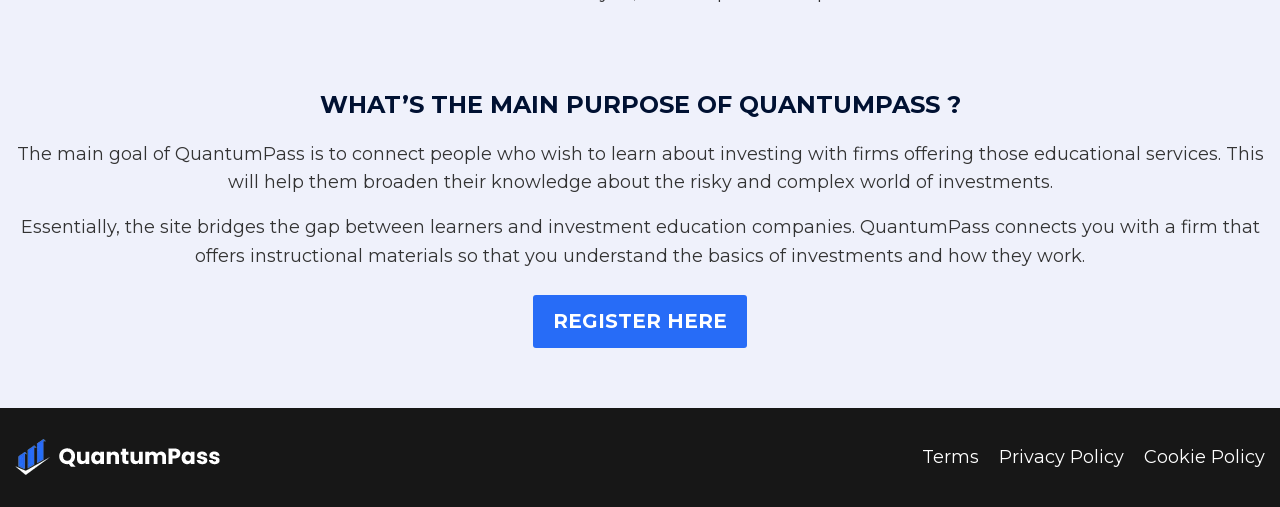Where can users register?
Using the information from the image, give a concise answer in one word or a short phrase.

REGISTER HERE link